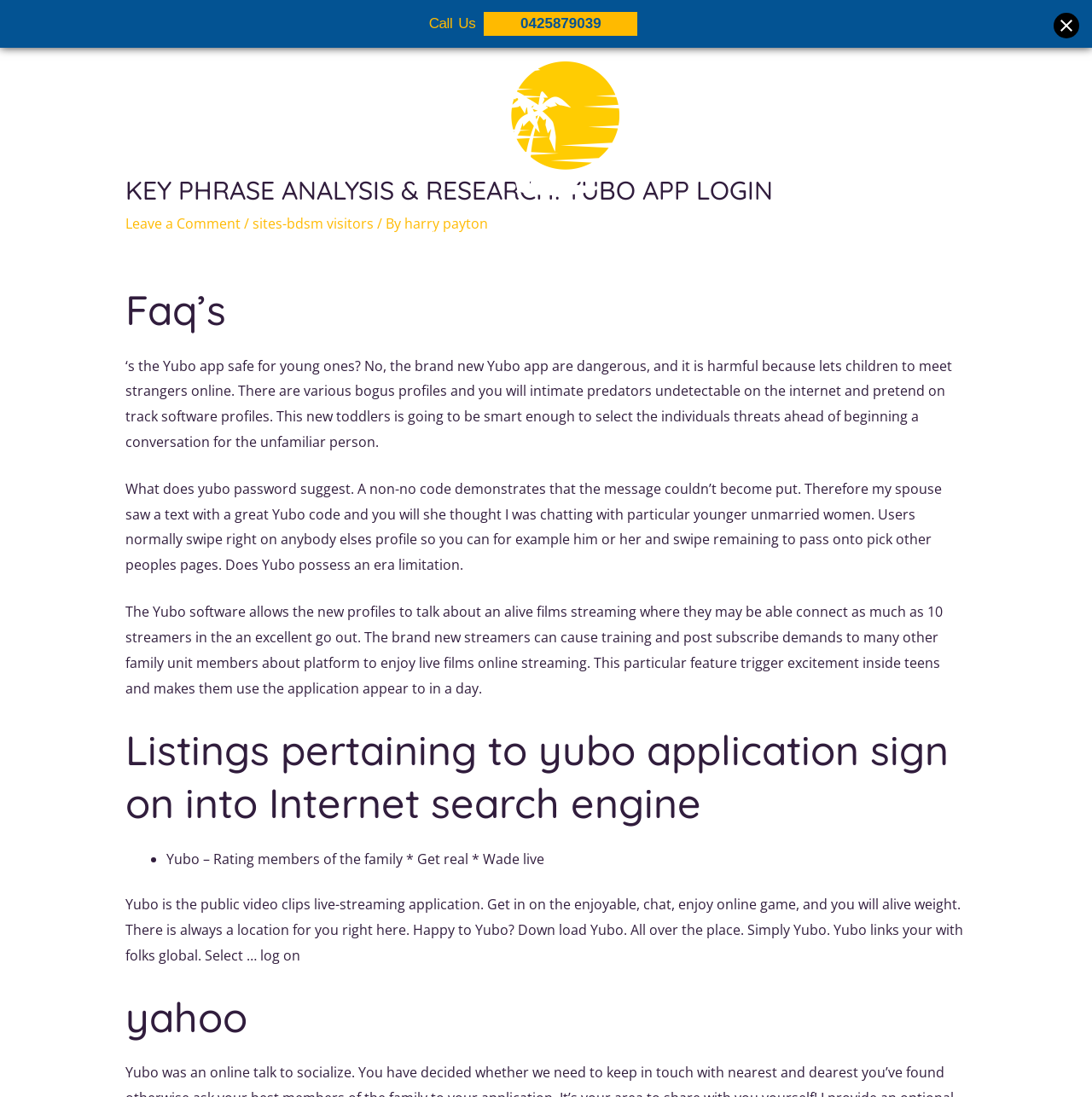Find the bounding box coordinates for the area that should be clicked to accomplish the instruction: "Click on '0425879039'".

[0.443, 0.011, 0.584, 0.033]